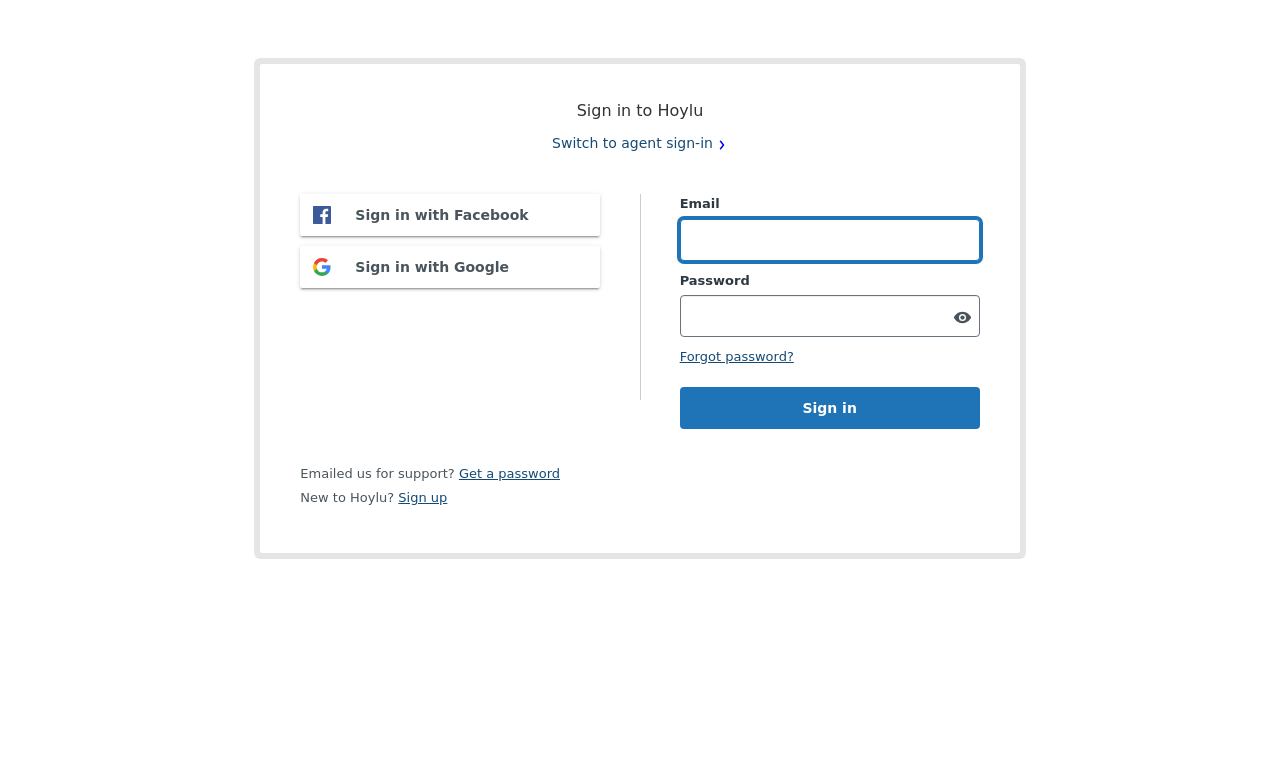Please respond to the question with a concise word or phrase:
How many social media sign-in options are available?

2